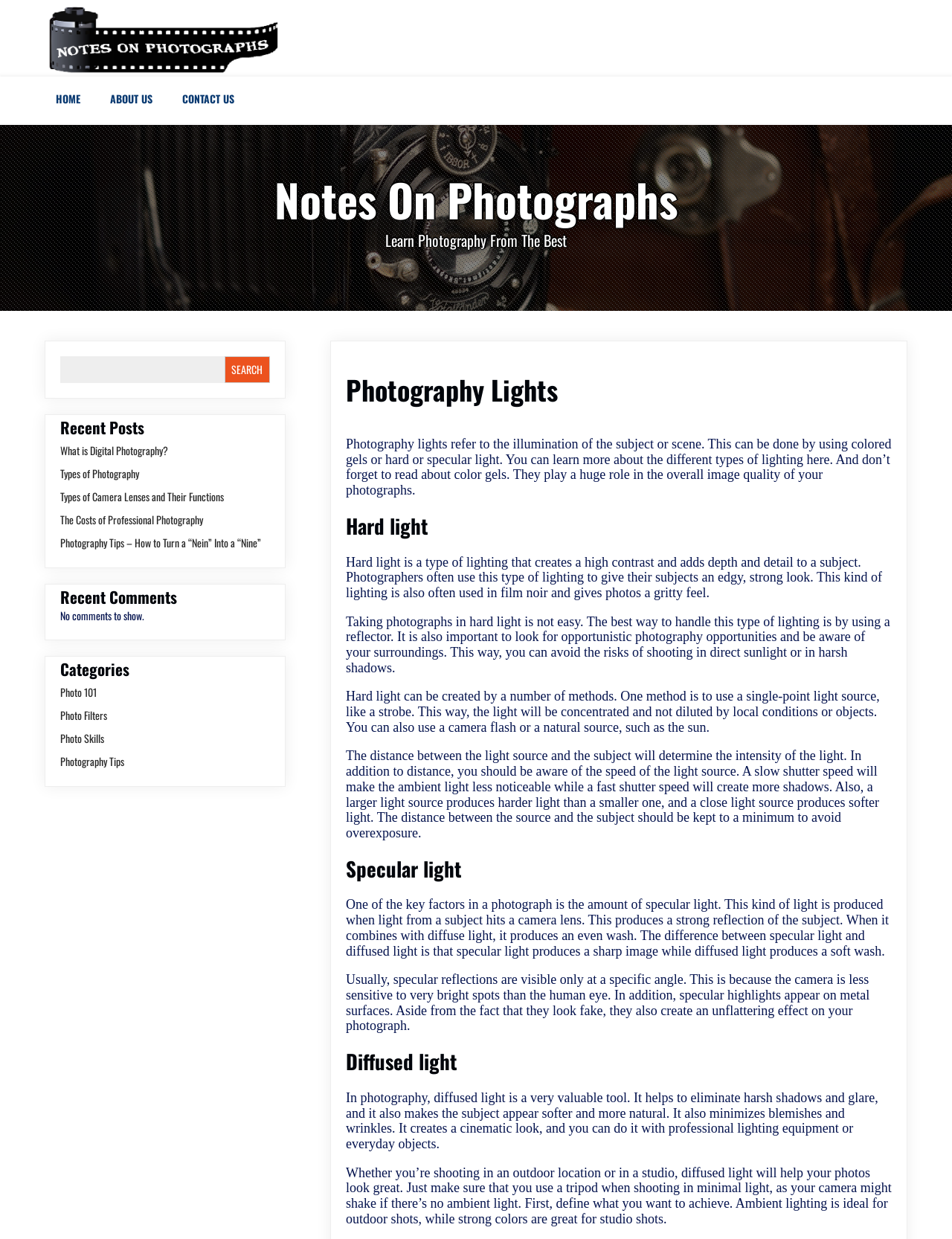Identify the bounding box coordinates of the clickable region required to complete the instruction: "Click on the 'HOME' link". The coordinates should be given as four float numbers within the range of 0 and 1, i.e., [left, top, right, bottom].

[0.047, 0.062, 0.104, 0.1]